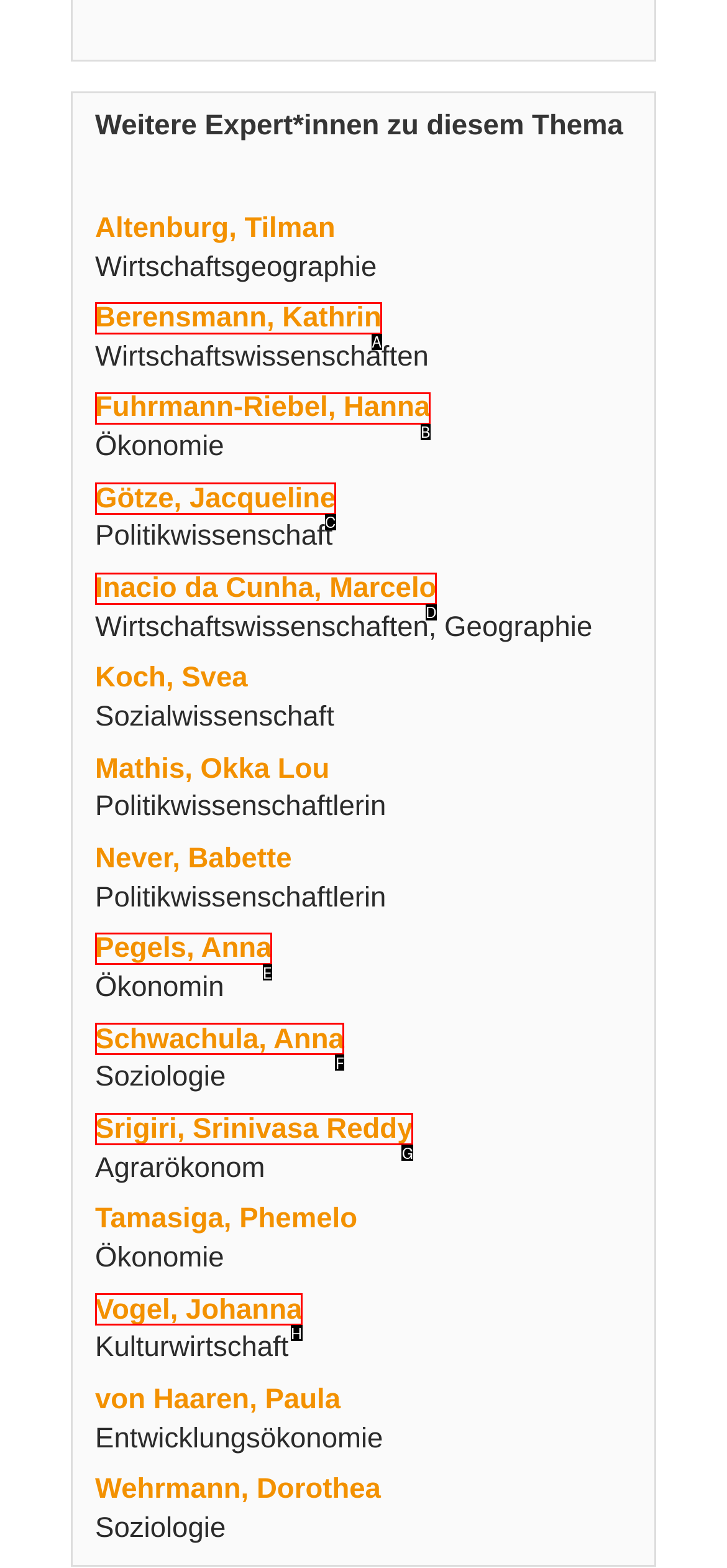Determine the letter of the element I should select to fulfill the following instruction: View expert profile of Berensmann, Kathrin. Just provide the letter.

A